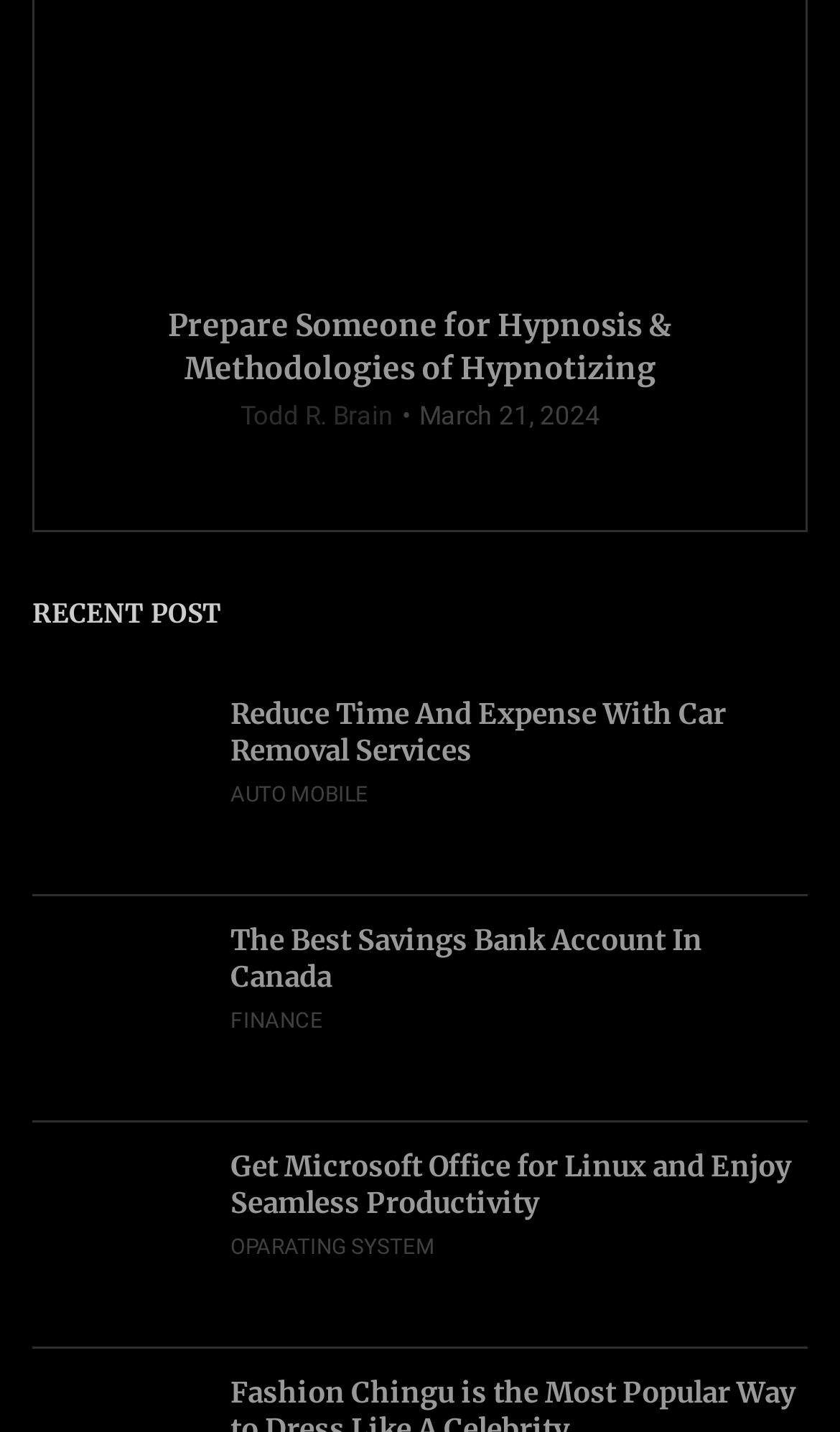Please identify the bounding box coordinates of the region to click in order to complete the given instruction: "Read the article about the best savings bank account in Canada". The coordinates should be four float numbers between 0 and 1, i.e., [left, top, right, bottom].

[0.274, 0.644, 0.962, 0.695]